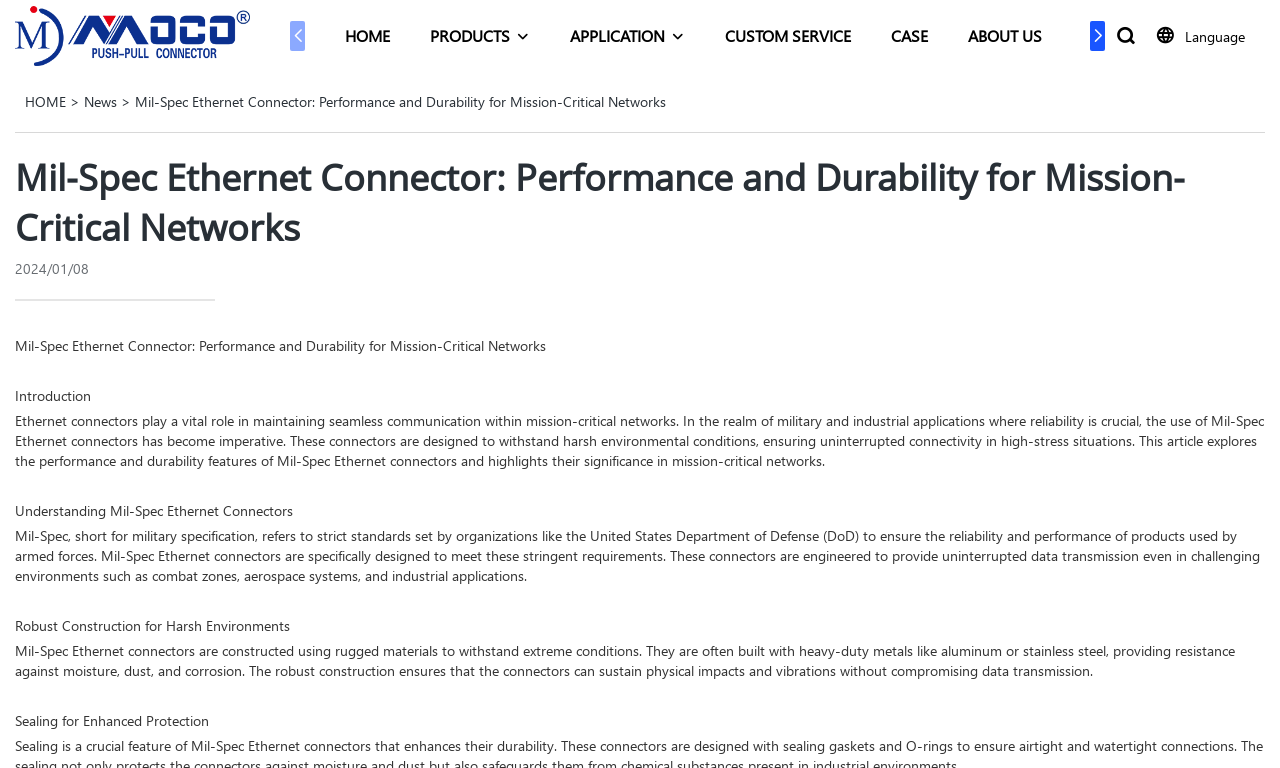Respond to the question with just a single word or phrase: 
What is the role of Ethernet connectors in mission-critical networks?

Maintaining seamless communication